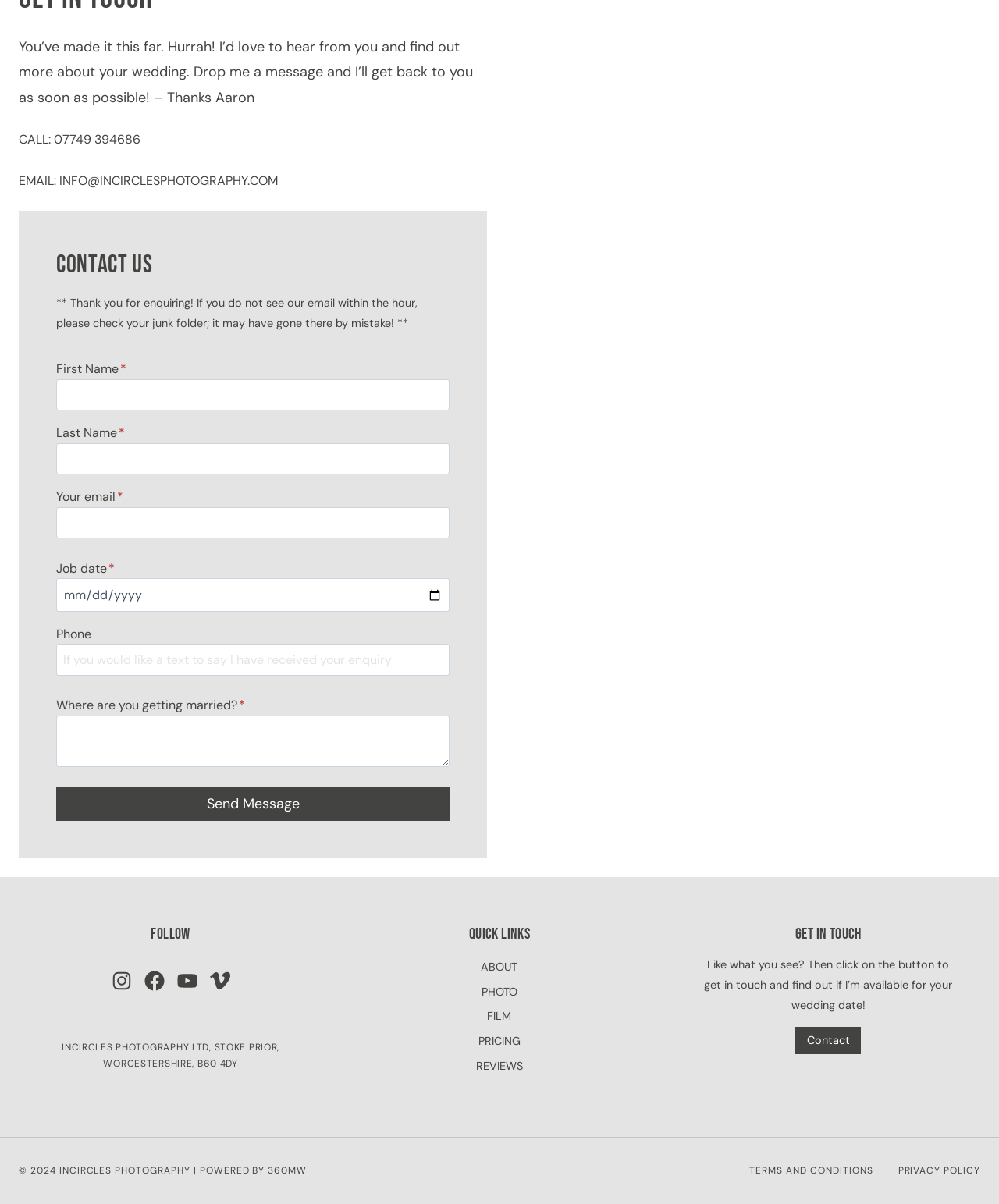Please provide the bounding box coordinates for the element that needs to be clicked to perform the instruction: "Click the 'Contact' link". The coordinates must consist of four float numbers between 0 and 1, formatted as [left, top, right, bottom].

[0.796, 0.853, 0.862, 0.875]